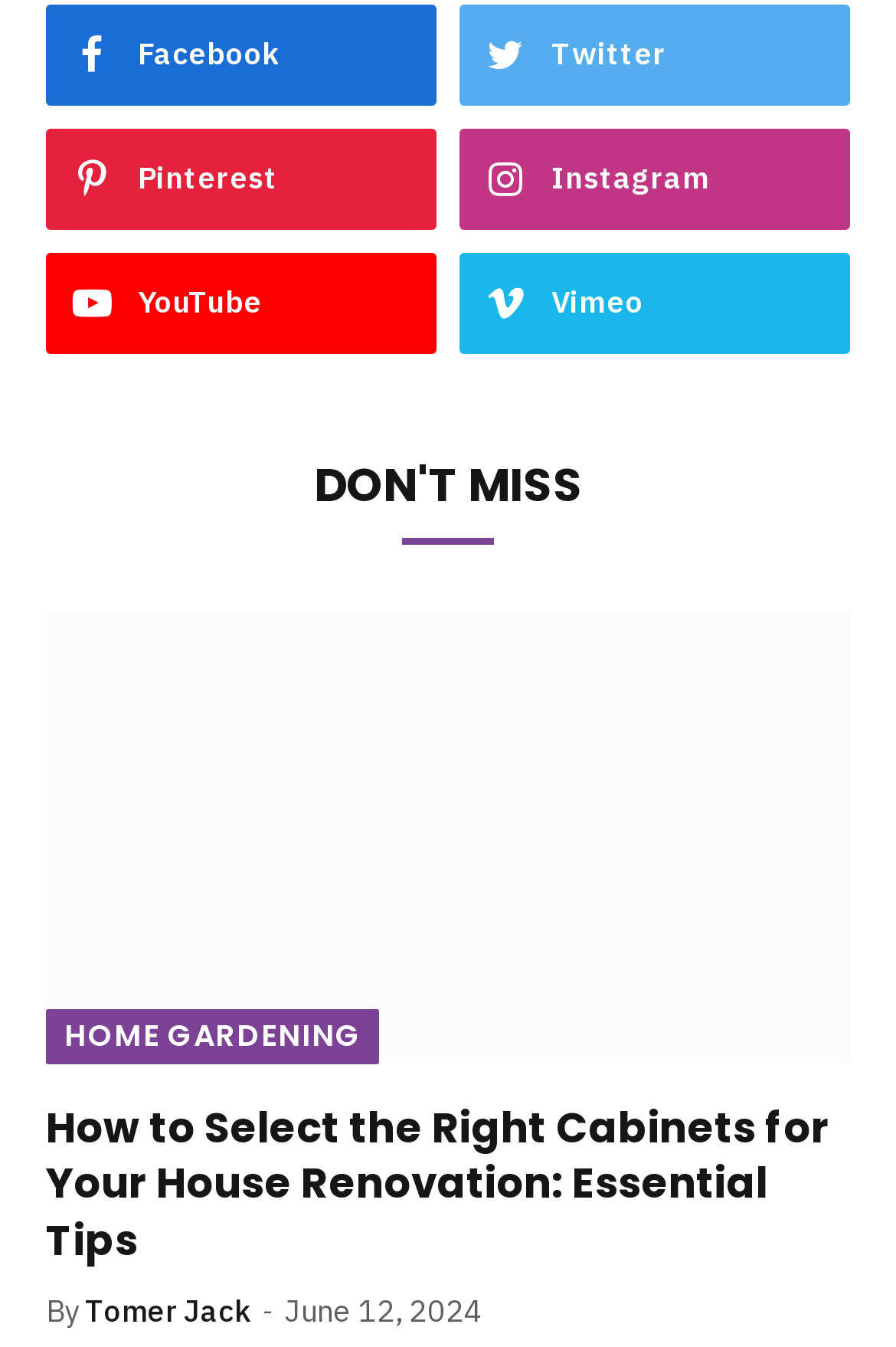Please examine the image and answer the question with a detailed explanation:
When was the article published?

The article was published on June 12, 2024, as indicated by the time element next to the author's name.